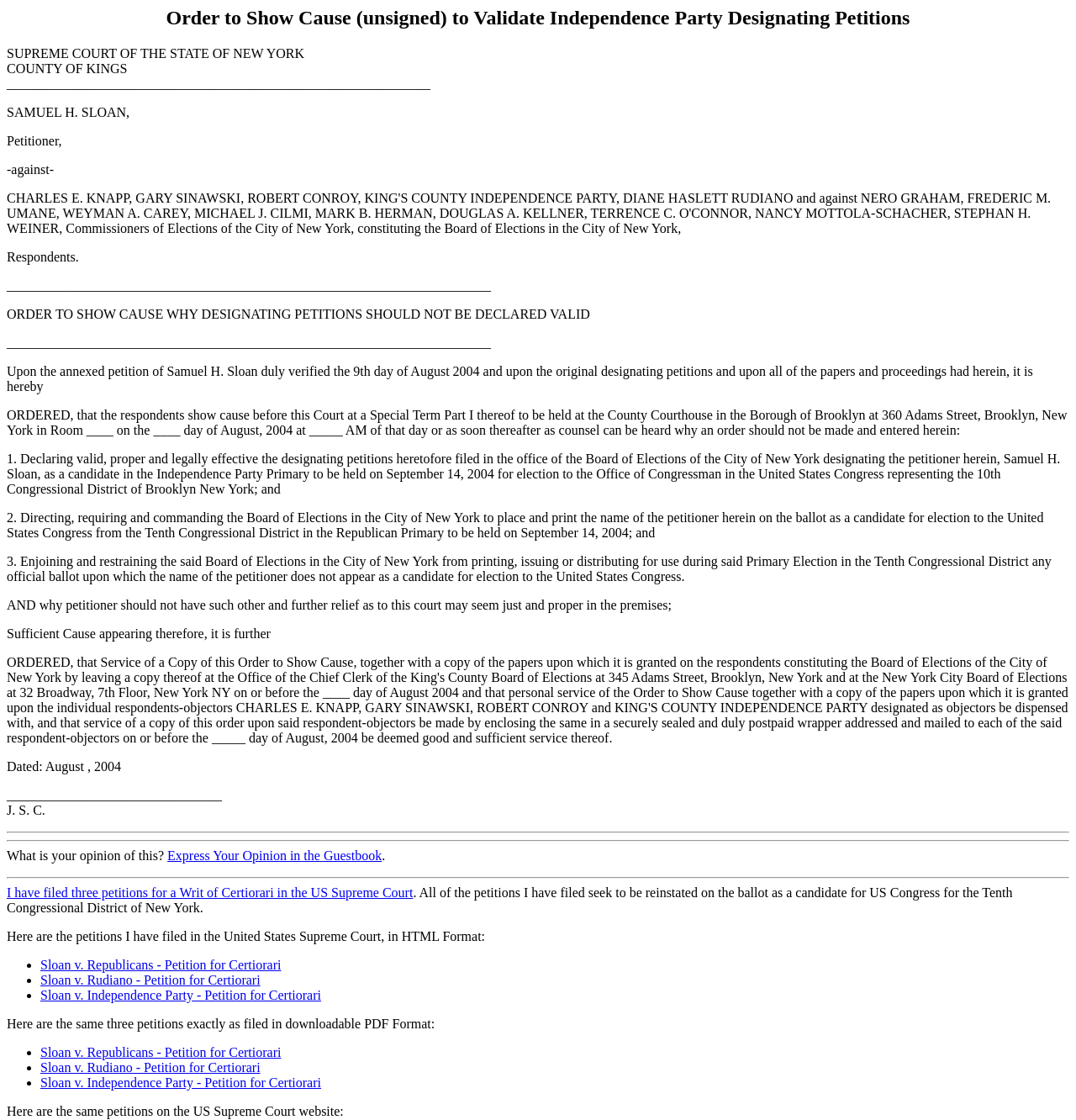Can you provide the bounding box coordinates for the element that should be clicked to implement the instruction: "View the petition for certiorari in Sloan v. Republicans"?

[0.038, 0.855, 0.261, 0.868]